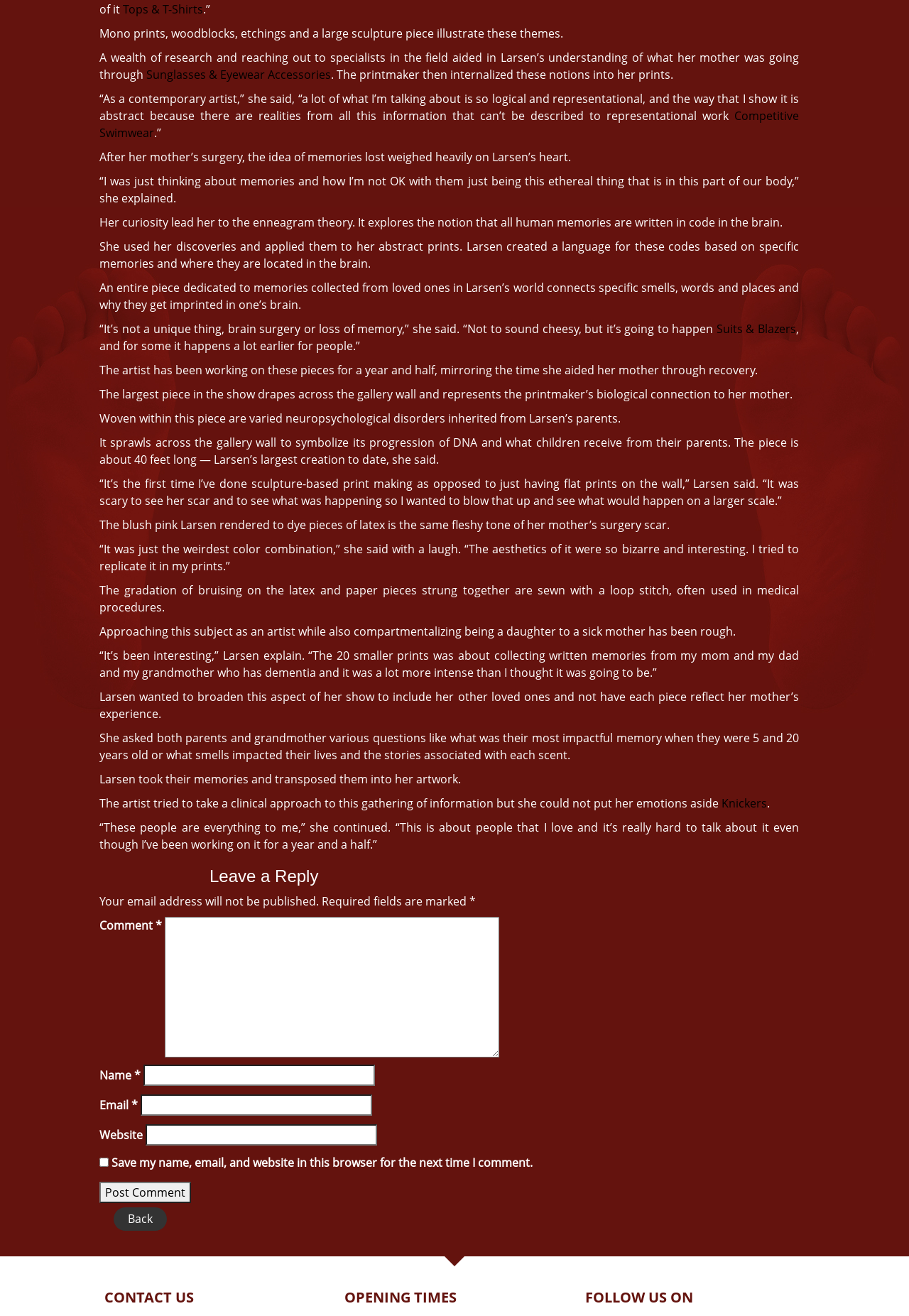Determine the bounding box for the UI element as described: "Nazi race and biological ideology". The coordinates should be represented as four float numbers between 0 and 1, formatted as [left, top, right, bottom].

None